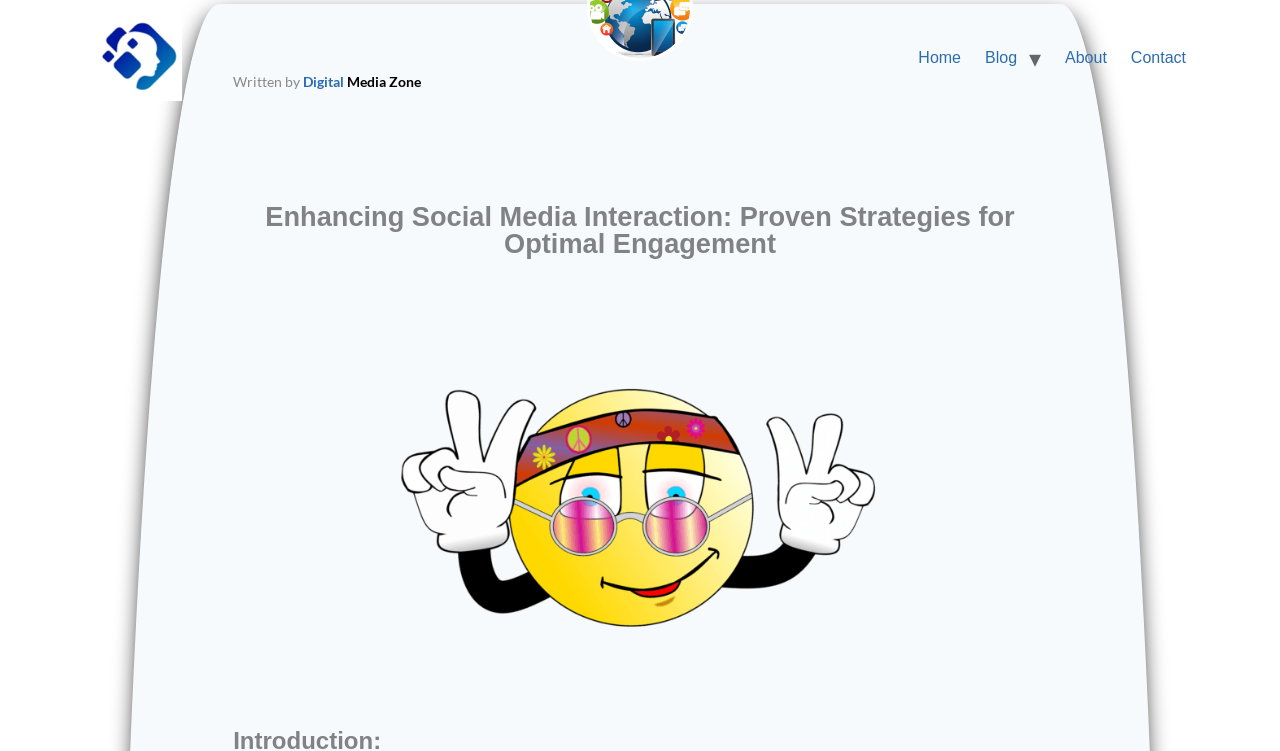Use a single word or phrase to answer this question: 
What is the purpose of the webpage?

To provide strategies for social media interaction